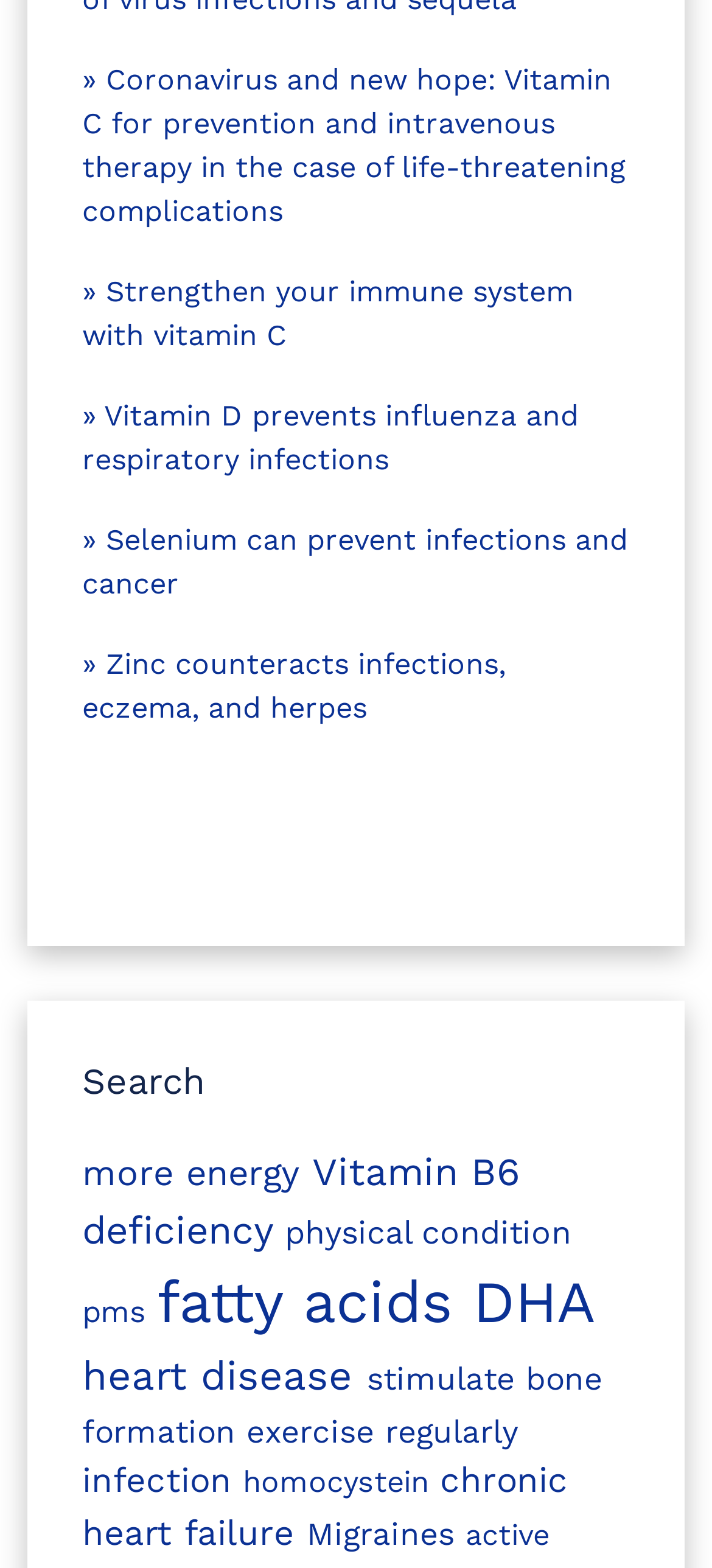Pinpoint the bounding box coordinates of the clickable area needed to execute the instruction: "Explore the topic of heart disease". The coordinates should be specified as four float numbers between 0 and 1, i.e., [left, top, right, bottom].

[0.115, 0.862, 0.515, 0.892]